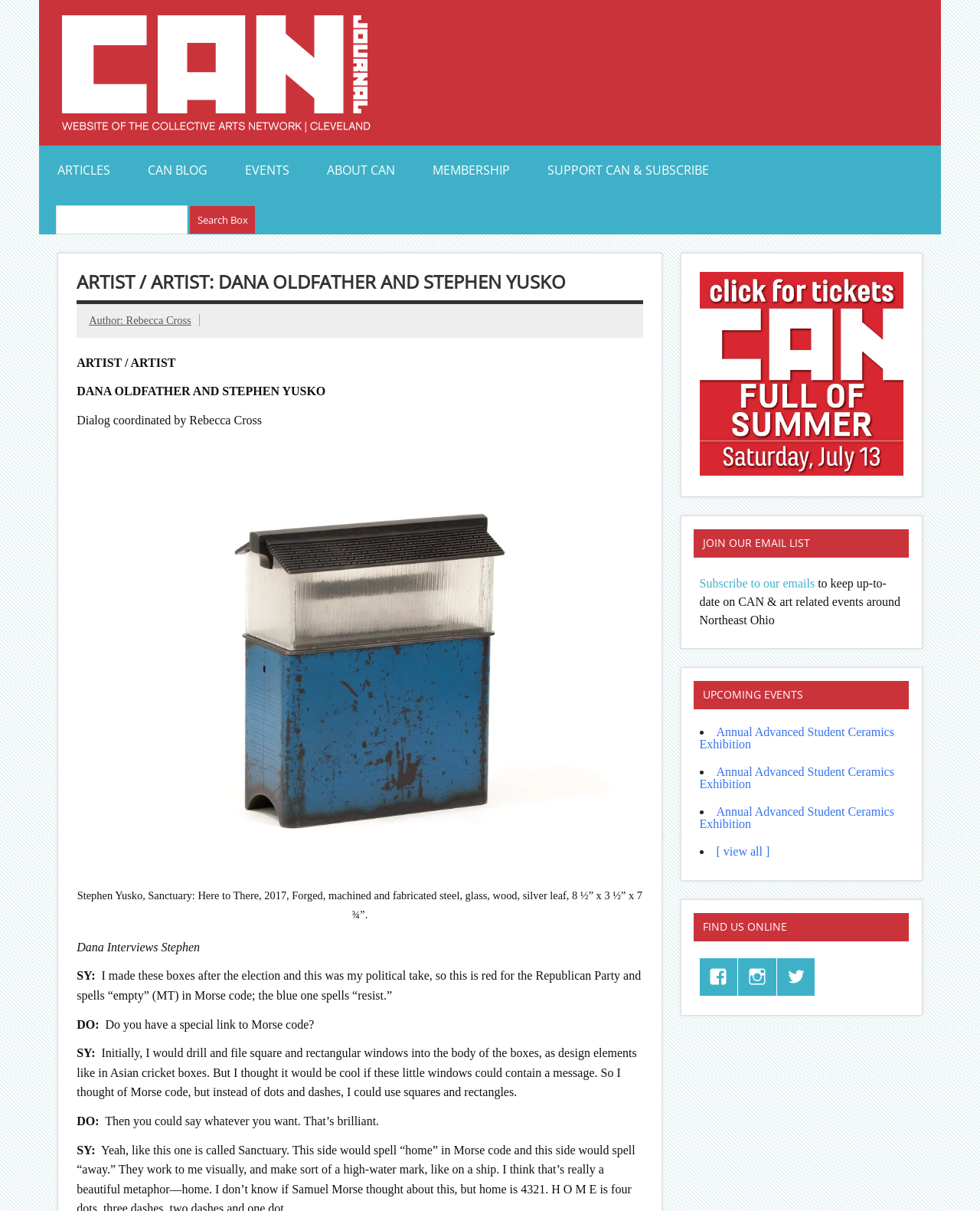Select the bounding box coordinates of the element I need to click to carry out the following instruction: "Follow on Facebook".

[0.714, 0.791, 0.752, 0.822]